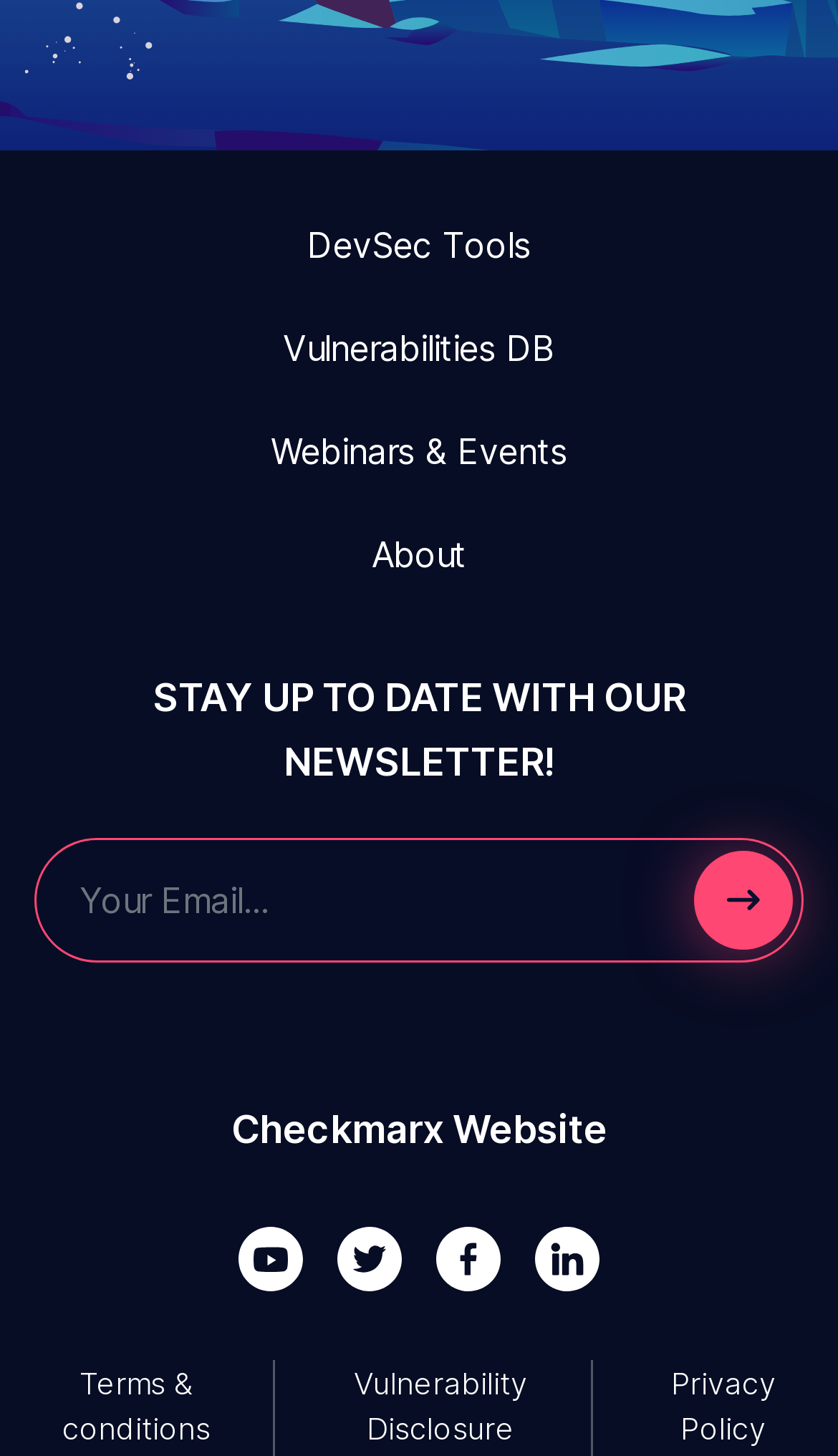What is the call-to-action of the button? Based on the image, give a response in one word or a short phrase.

Submit form